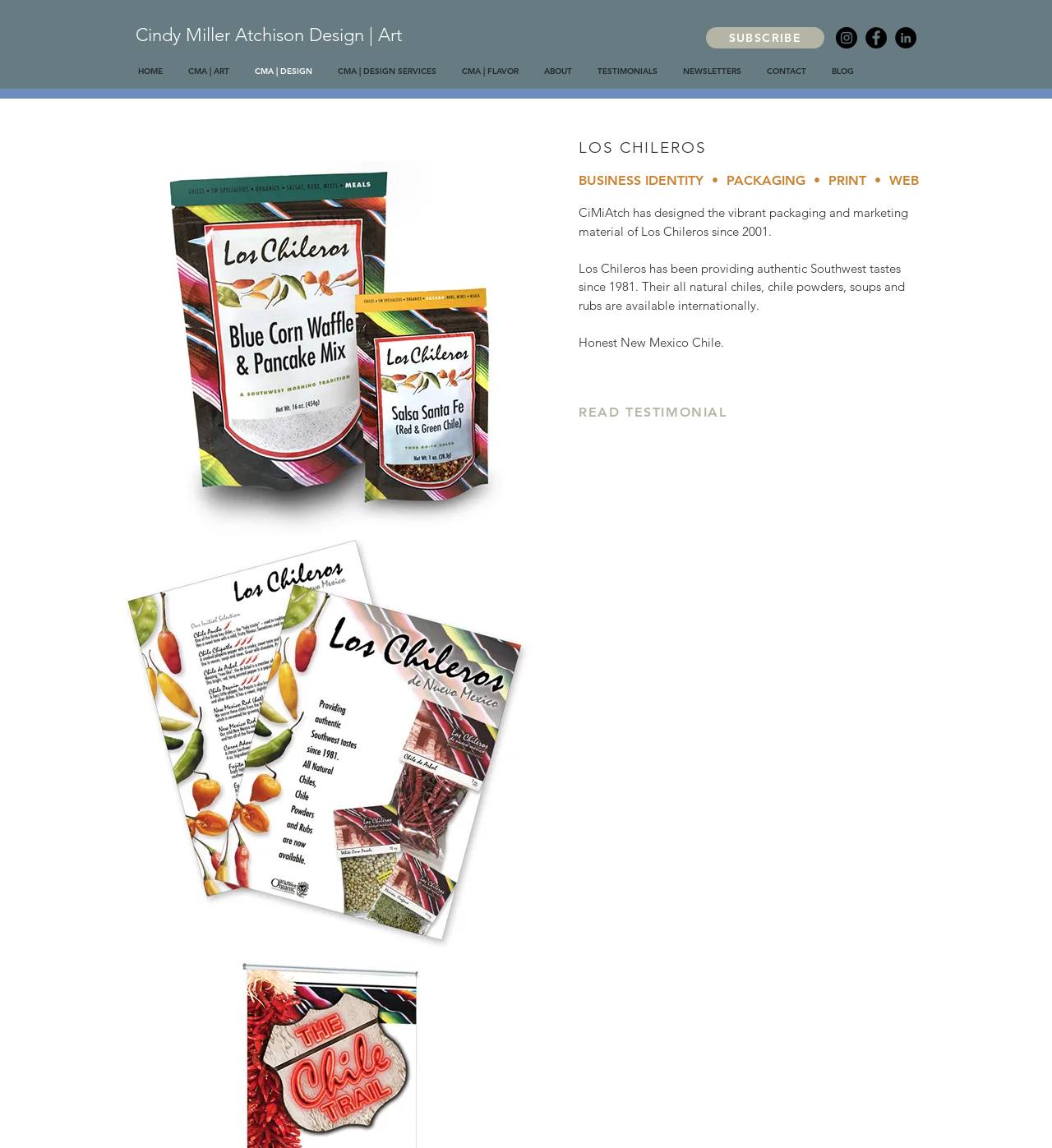Please answer the following question using a single word or phrase: 
What is the year Los Chileros started providing authentic Southwest tastes?

1981